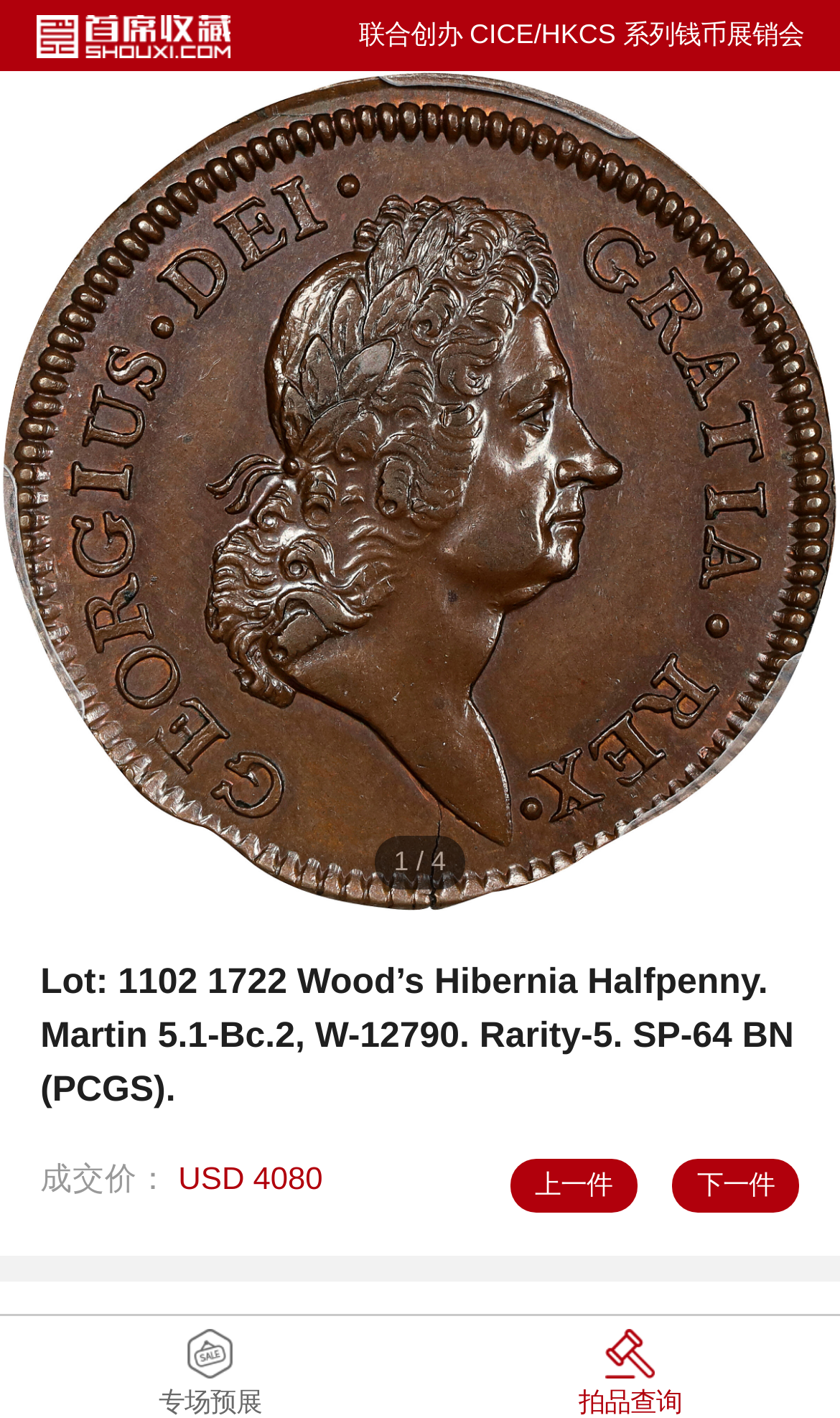Deliver a detailed narrative of the webpage's visual and textual elements.

This webpage appears to be an auction item page, specifically featuring a 1722 Wood's Hibernia Halfpenny coin. At the top left, there is a logo image with the text "首席收藏" (ShouXi.com) next to it. Below the logo, there is a horizontal line of text that reads "联合创办 CICE/HKCS 系列钱币展销会" (Co-organized by CICE/HKCS Coin Exhibition and Auction Series).

The main content of the page is dominated by a large image of the coin, which takes up most of the screen. Above the image, there is a heading that displays the lot number and description of the coin, including its rarity and condition. Below the image, there is a section that shows the sale price of the coin, "USD 4080", preceded by the text "成交价：" (Sale Price:).

On the bottom left of the page, there are two links, "上一件" (Previous Item) and "下一件" (Next Item), which allow users to navigate to other auction items. Below these links, there is a heading that reads "拍品分类" (Item Category), followed by two links, "专场预展" (Special Exhibition) and "拍品查询" (Item Inquiry), which are likely related to the auction item's category and search functionality.